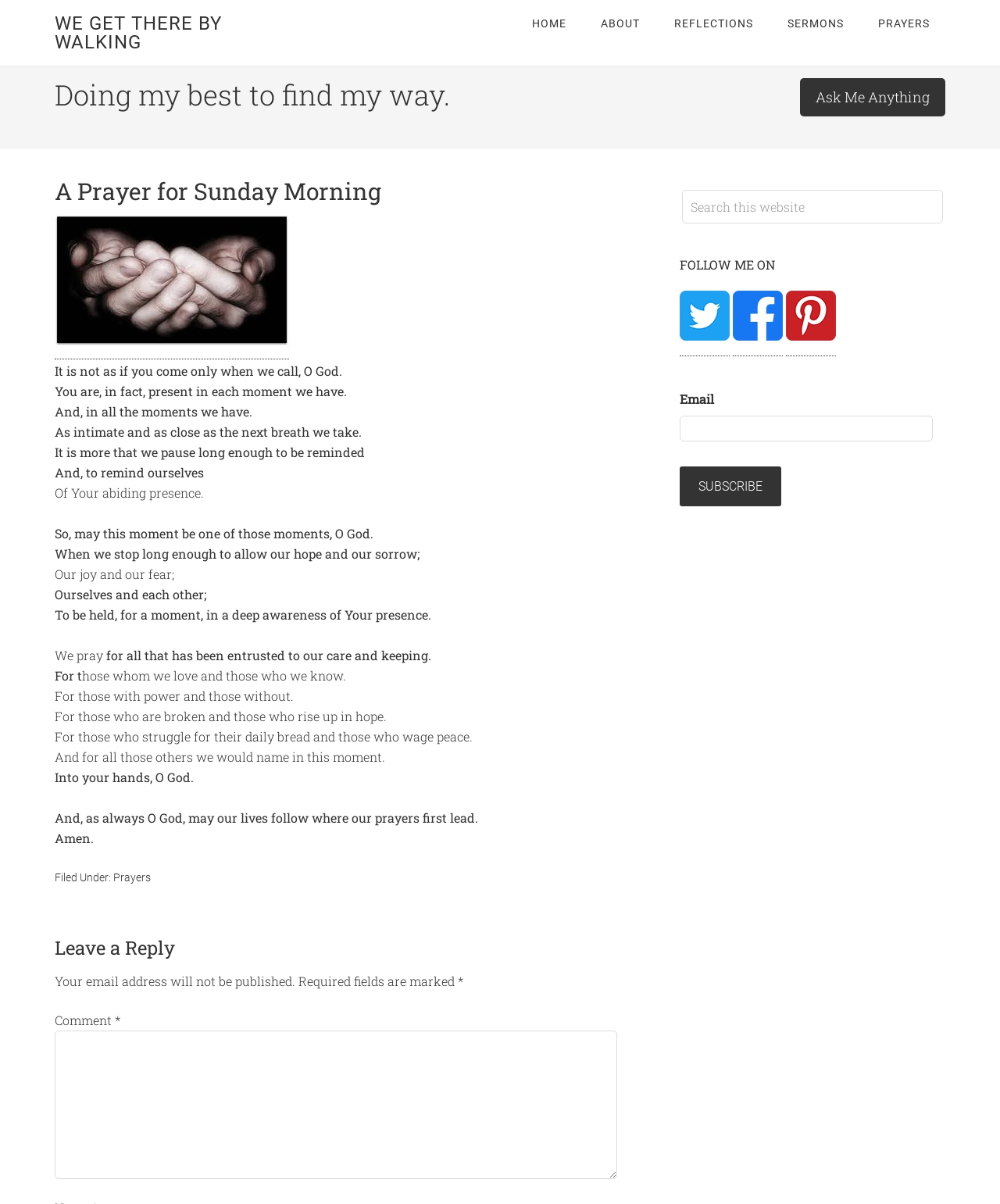Please identify the bounding box coordinates for the region that you need to click to follow this instruction: "Subscribe to the newsletter".

[0.68, 0.388, 0.781, 0.421]